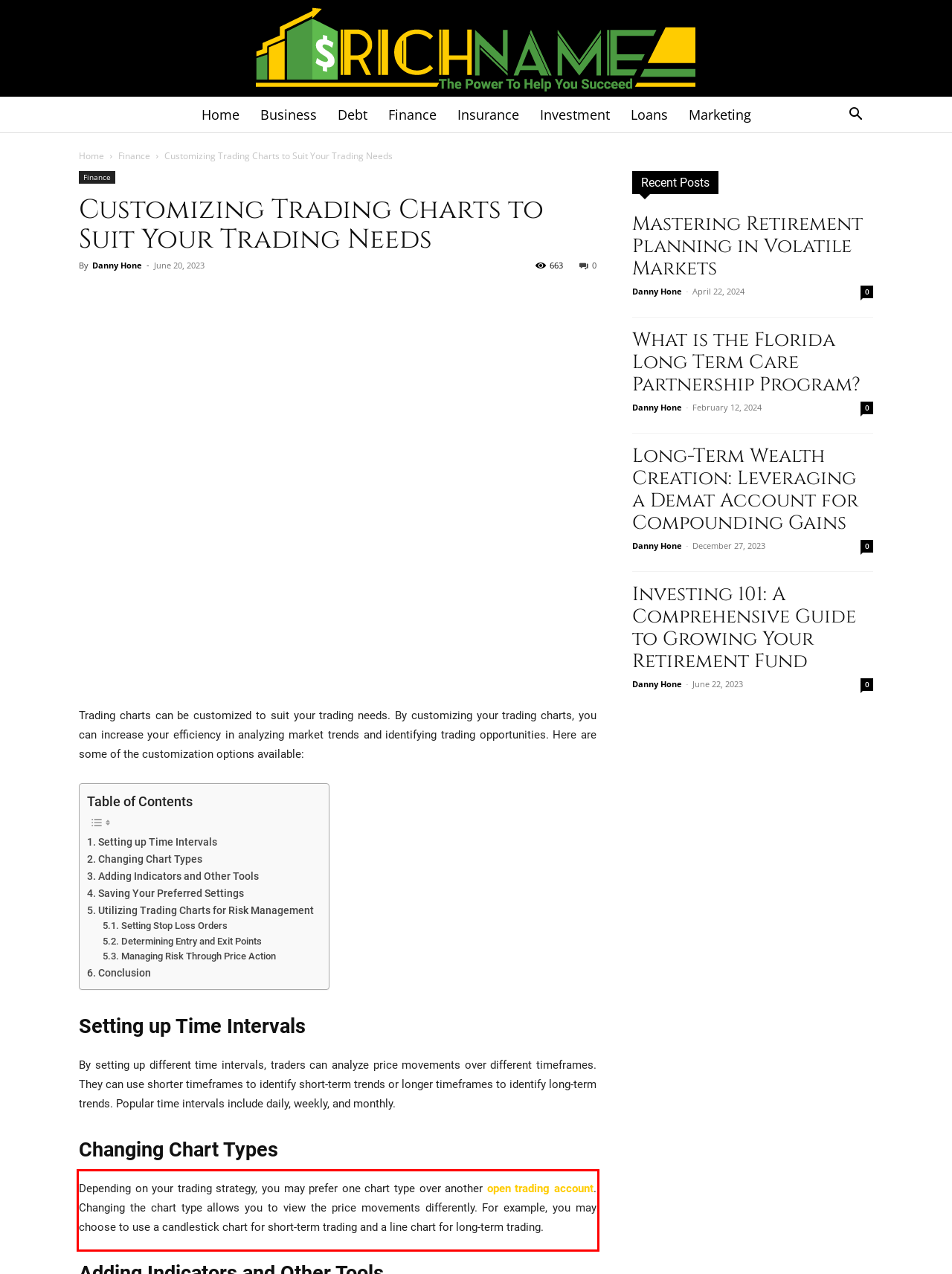Inspect the webpage screenshot that has a red bounding box and use OCR technology to read and display the text inside the red bounding box.

Add technical indicators and other tools to your trading charts to help you analyze price movements. Many trading platforms offer a wide range of indicators you can use to identify trends, momentum, and reversals. Examples of other tools you might use include moving averages, Fibonacci retracements, and trendlines.